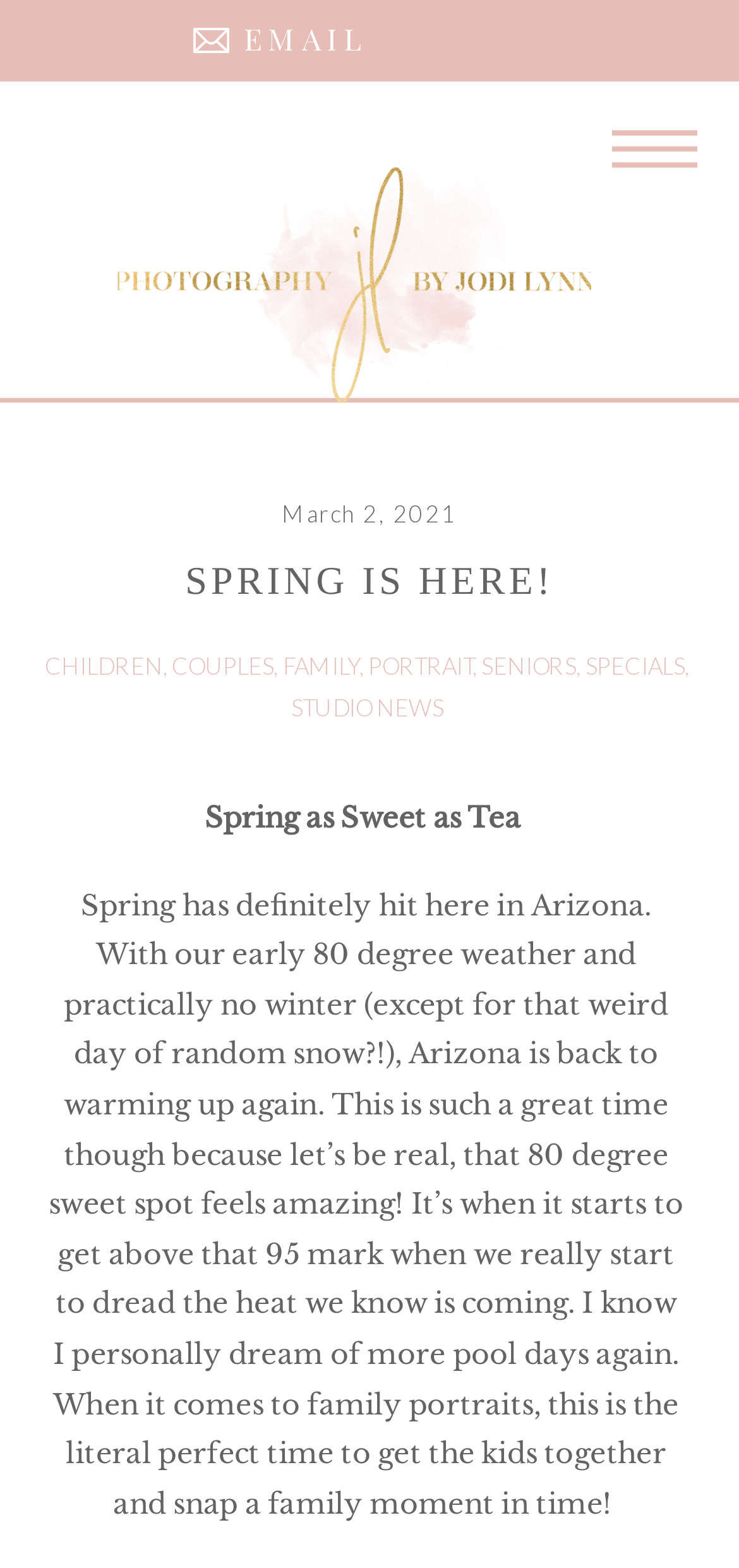Please provide the bounding box coordinates for the element that needs to be clicked to perform the instruction: "Explore the CHILDREN category". The coordinates must consist of four float numbers between 0 and 1, formatted as [left, top, right, bottom].

[0.061, 0.415, 0.22, 0.433]